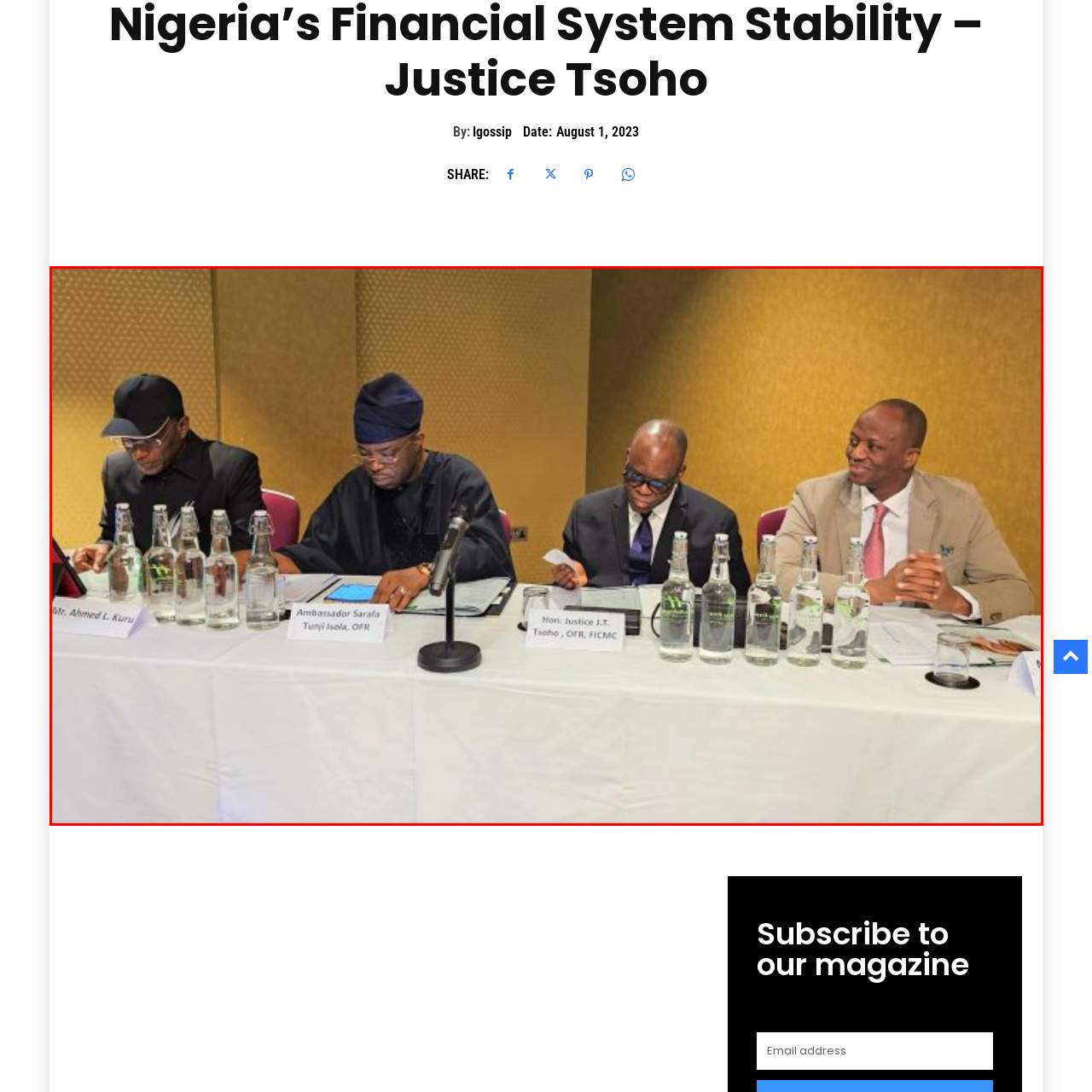Detail the features and elements seen in the red-circled portion of the image.

The image captures a formal meeting or event featuring four distinguished individuals seated at a table. From left to right, Mr. Ahmed L. Kuru is engaged with a tablet, while Ambassador Sarafa Tunji Isola, dressed in traditional attire, focuses on notes in front of him. Next, Hon. Justice J.T. Tsoho, wearing dark sunglasses and a formal suit, appears to be reviewing a document. Lastly, a smiling gentleman in a light-colored suit and tie adds a positive energy to the gathering. The table is adorned with several glass bottles of water and a few documents, creating a professional atmosphere suitable for a significant discussion or conference. The background features a subtle, textured wall, enhancing the formal setting of the occasion.